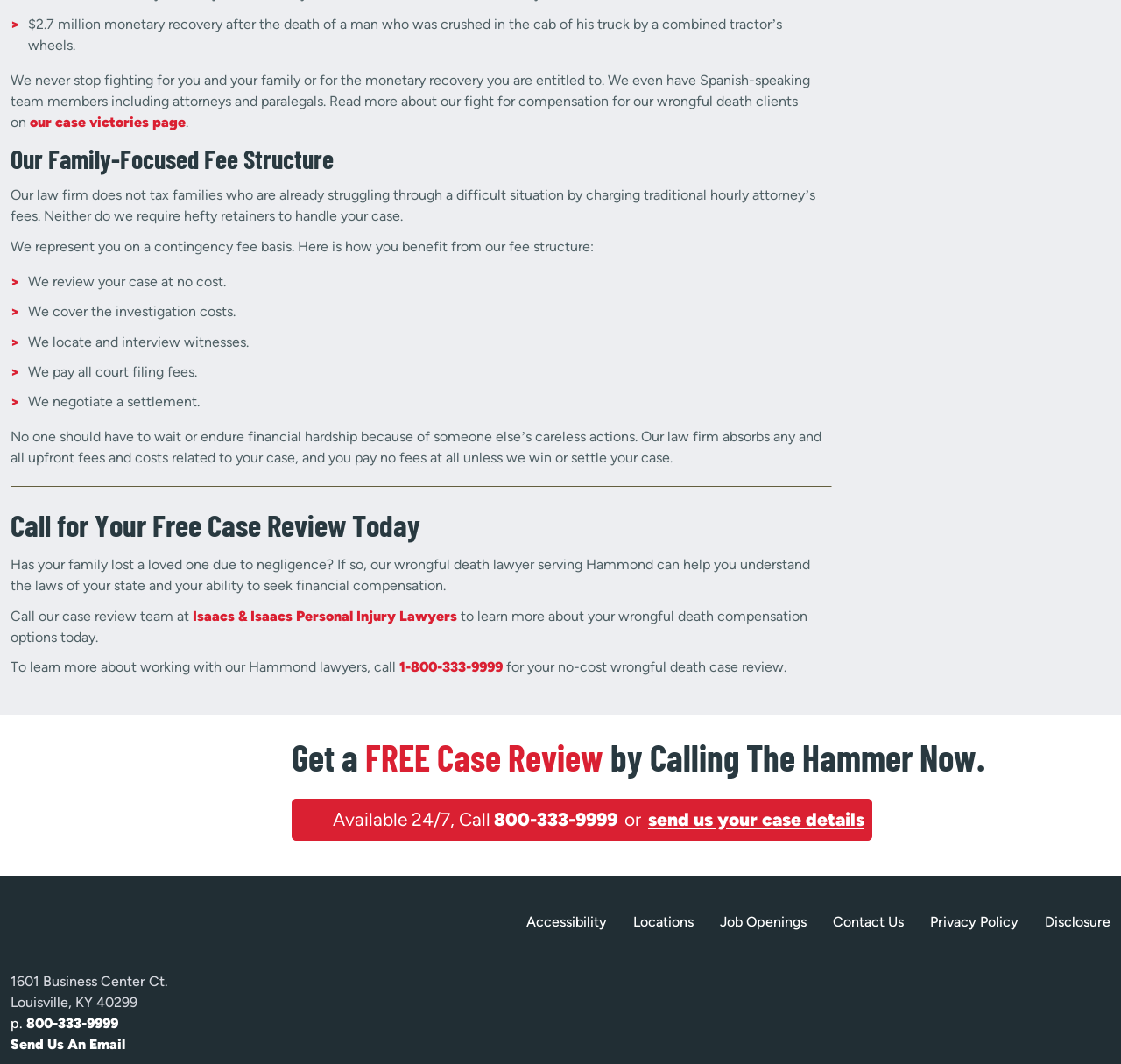Please find the bounding box for the UI component described as follows: "alt="Find The Hammer on TikTok"".

[0.934, 0.917, 0.962, 0.933]